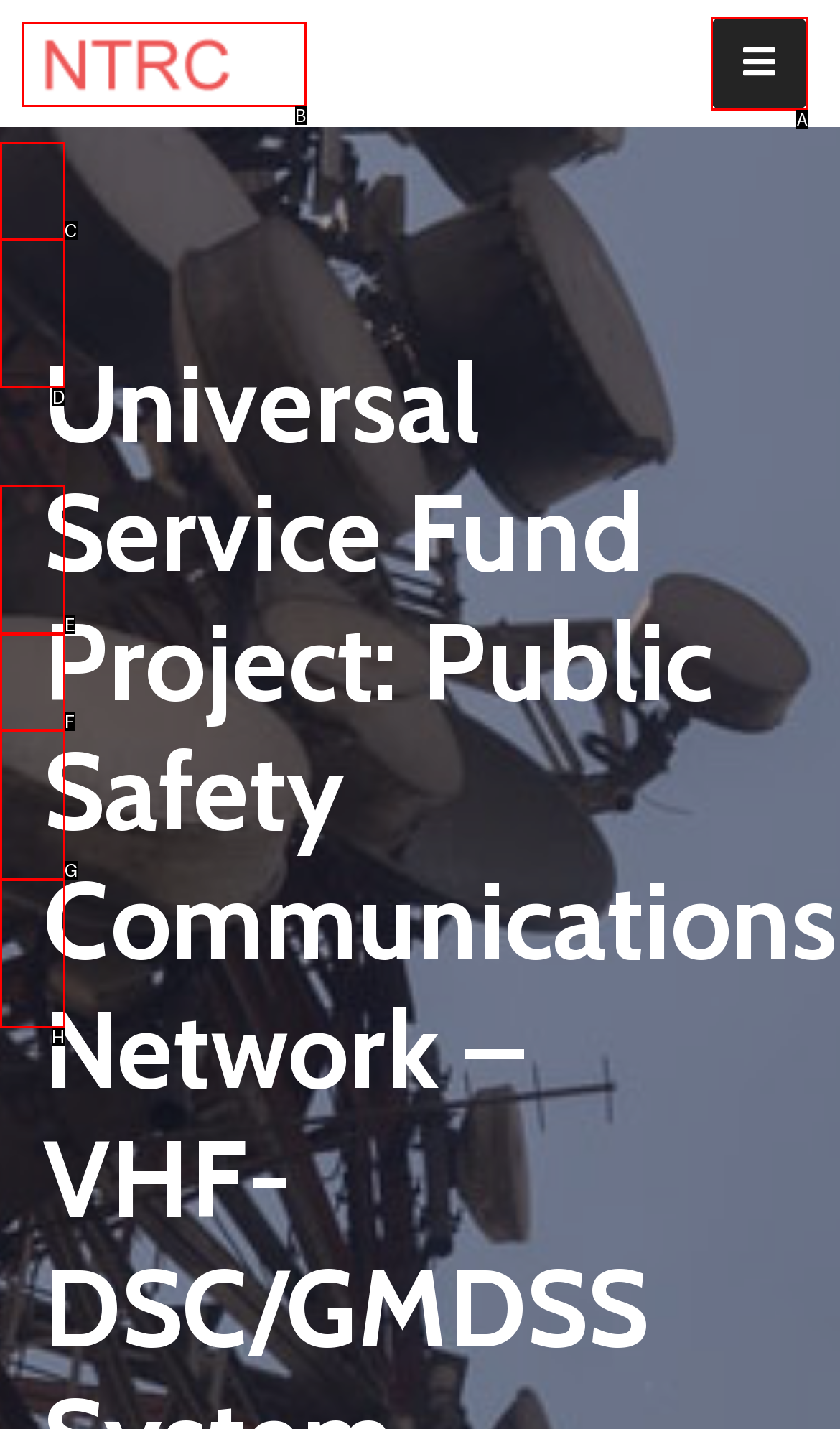Select the option that matches this description: alt="National Telecommunications Regulatory Commission"
Answer by giving the letter of the chosen option.

B